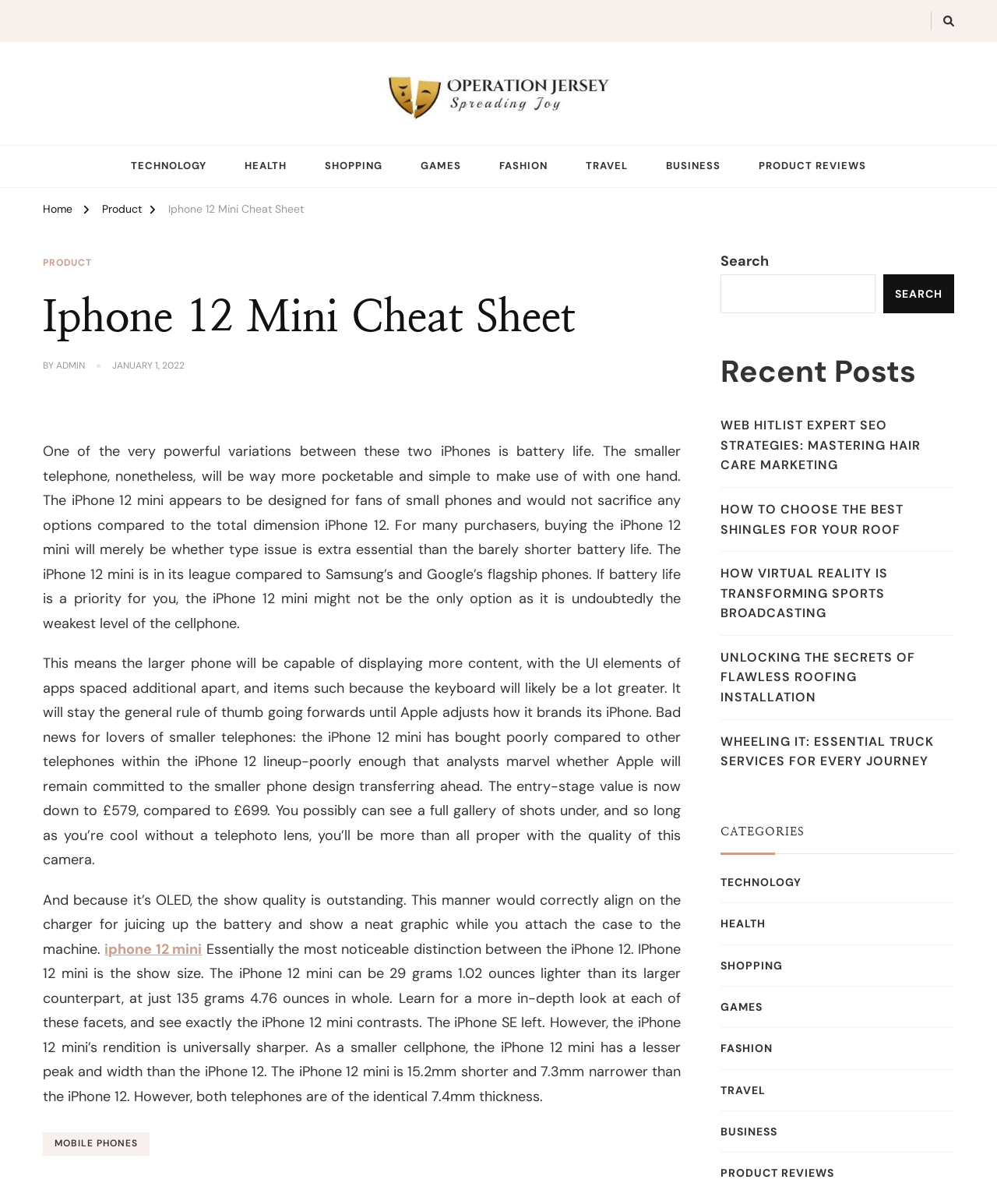Identify the bounding box coordinates of the area you need to click to perform the following instruction: "Search for something".

[0.723, 0.228, 0.878, 0.26]